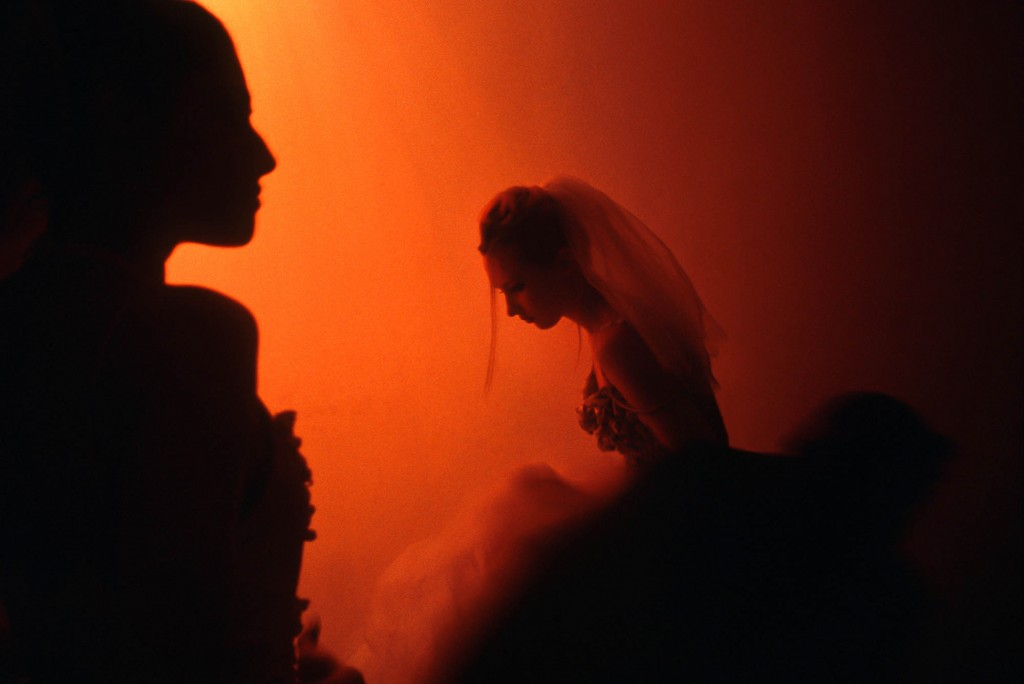What is the figure on the left doing?
Based on the image content, provide your answer in one word or a short phrase.

Adjusting attire